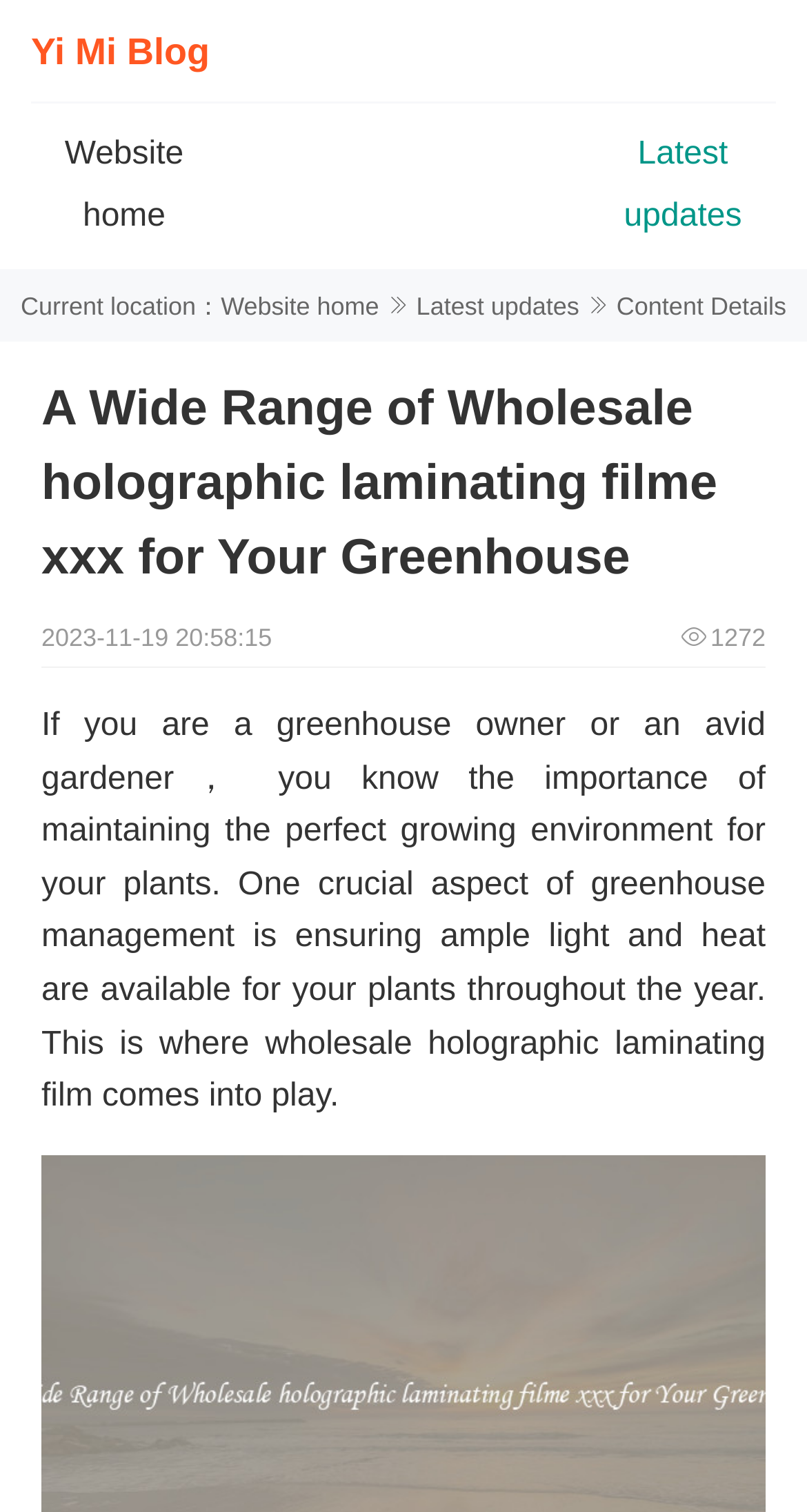Elaborate on the information and visuals displayed on the webpage.

The webpage appears to be a blog post titled "A Wide Range of Wholesale holographic laminating filme xxx for Your Greenhouse" on the "Yi Mi Blog" website. At the top left of the page, there is a link to the blog's homepage, labeled "Yi Mi Blog", and a link to the website's home page, labeled "Website home". On the top right, there is another link to "Latest updates".

Below these links, there is a section indicating the current location, with links to the website's home page and latest updates. To the right of this section, there is a label "Content Details".

The main content of the page is headed by a title "A Wide Range of Wholesale holographic laminating filme xxx for Your Greenhouse", which spans almost the entire width of the page. Below the title, there is a timestamp "2023-11-19 20:58:15" on the left, and a label "1272" on the right.

The main article begins below the timestamp, discussing the importance of maintaining a perfect growing environment for plants in greenhouses, and how wholesale holographic laminating film can help ensure ample light and heat for plants throughout the year.